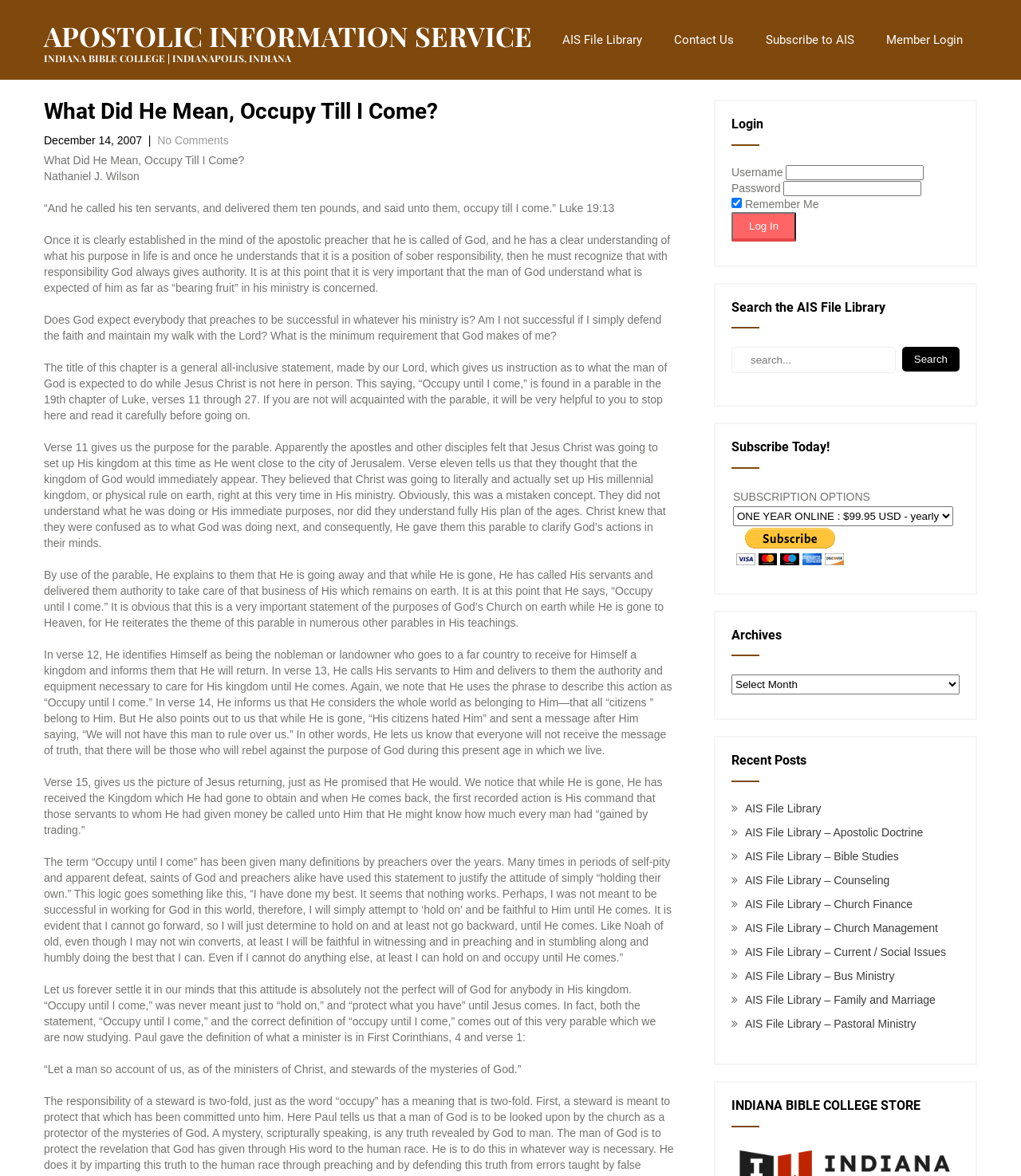Please locate the bounding box coordinates of the element that needs to be clicked to achieve the following instruction: "Subscribe to AIS". The coordinates should be four float numbers between 0 and 1, i.e., [left, top, right, bottom].

[0.718, 0.43, 0.934, 0.447]